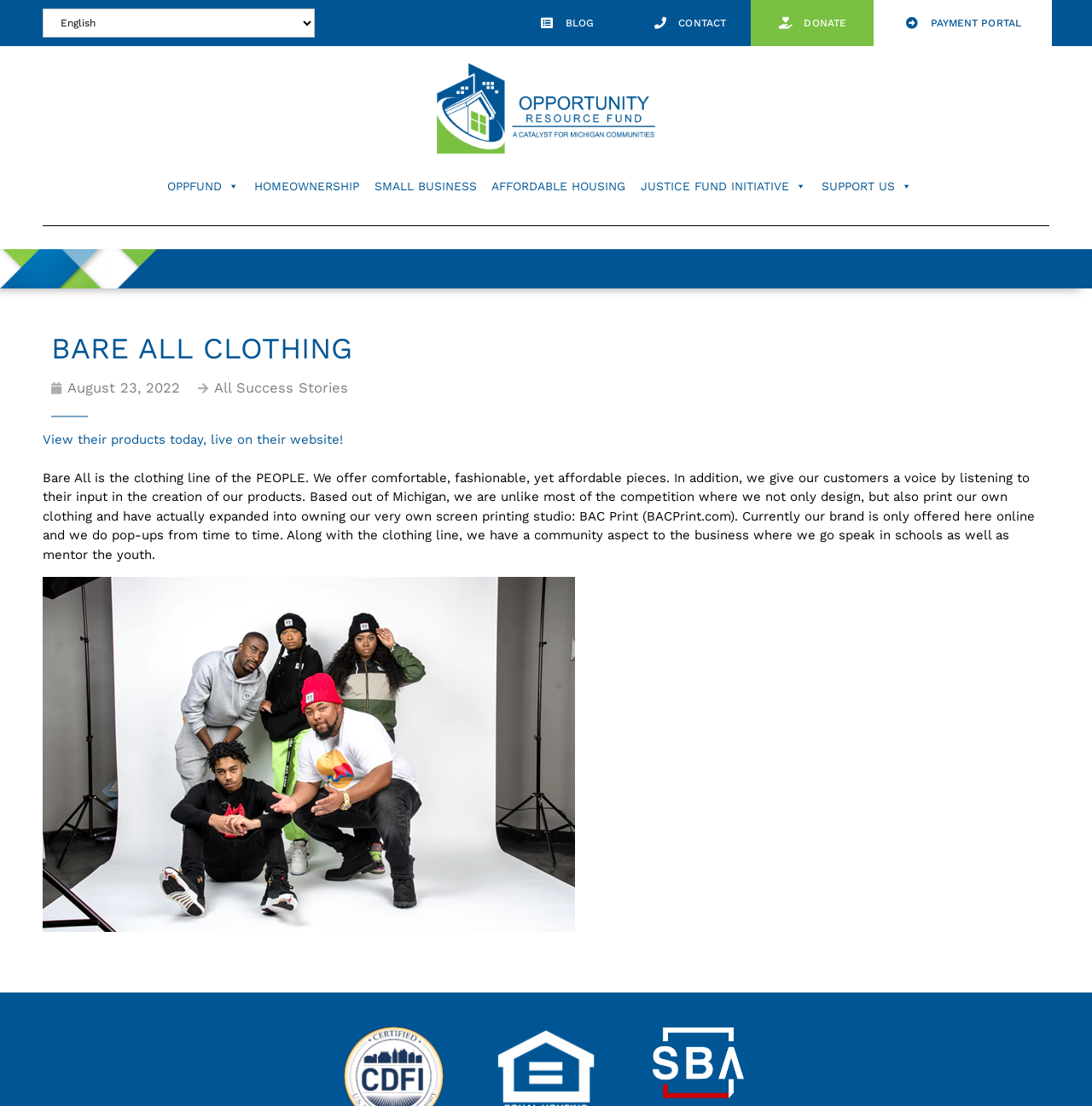Can you show the bounding box coordinates of the region to click on to complete the task described in the instruction: "Select a language"?

[0.039, 0.008, 0.288, 0.034]